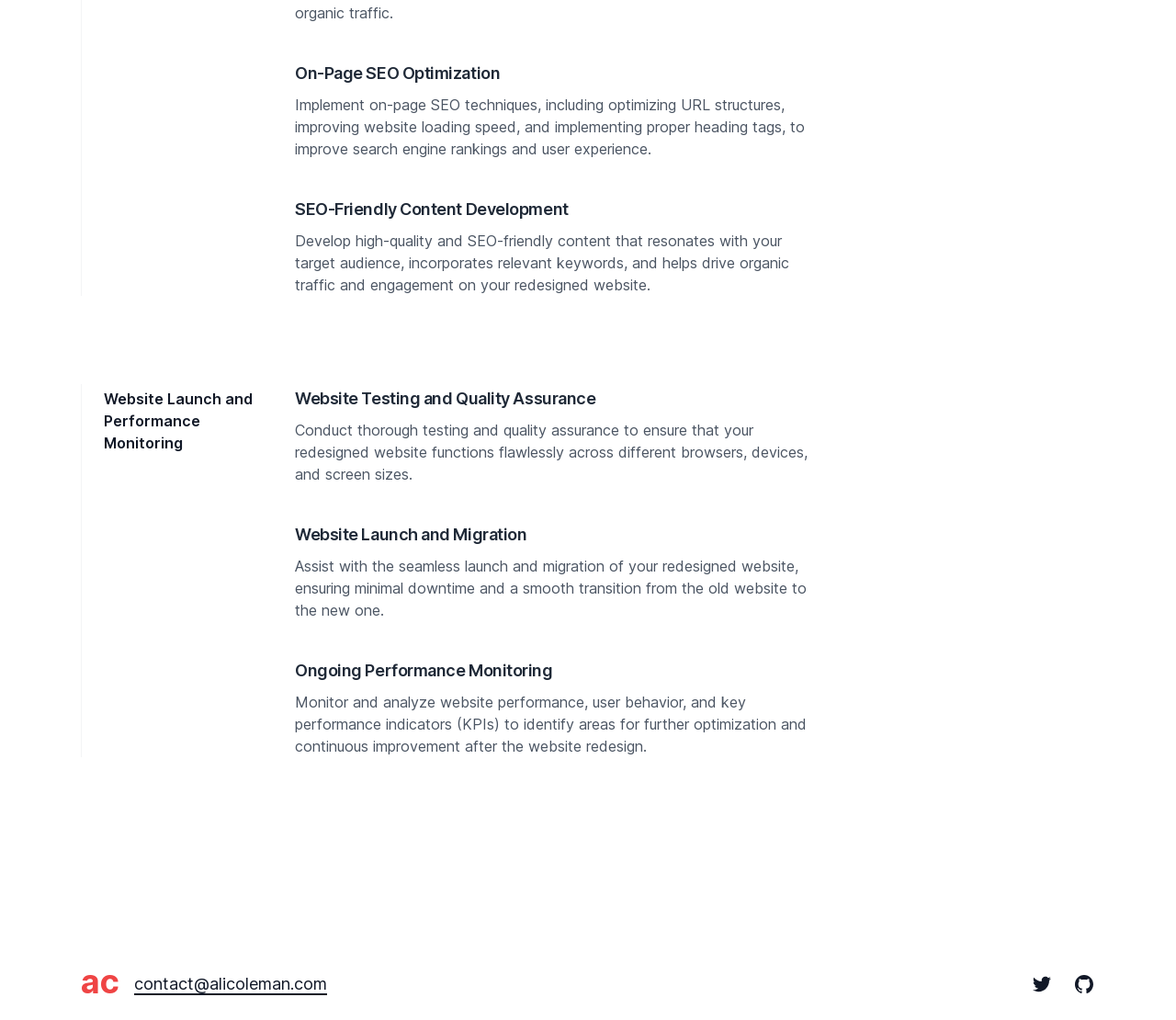Answer the question below using just one word or a short phrase: 
What is the role of SEO-friendly content development?

Drive organic traffic